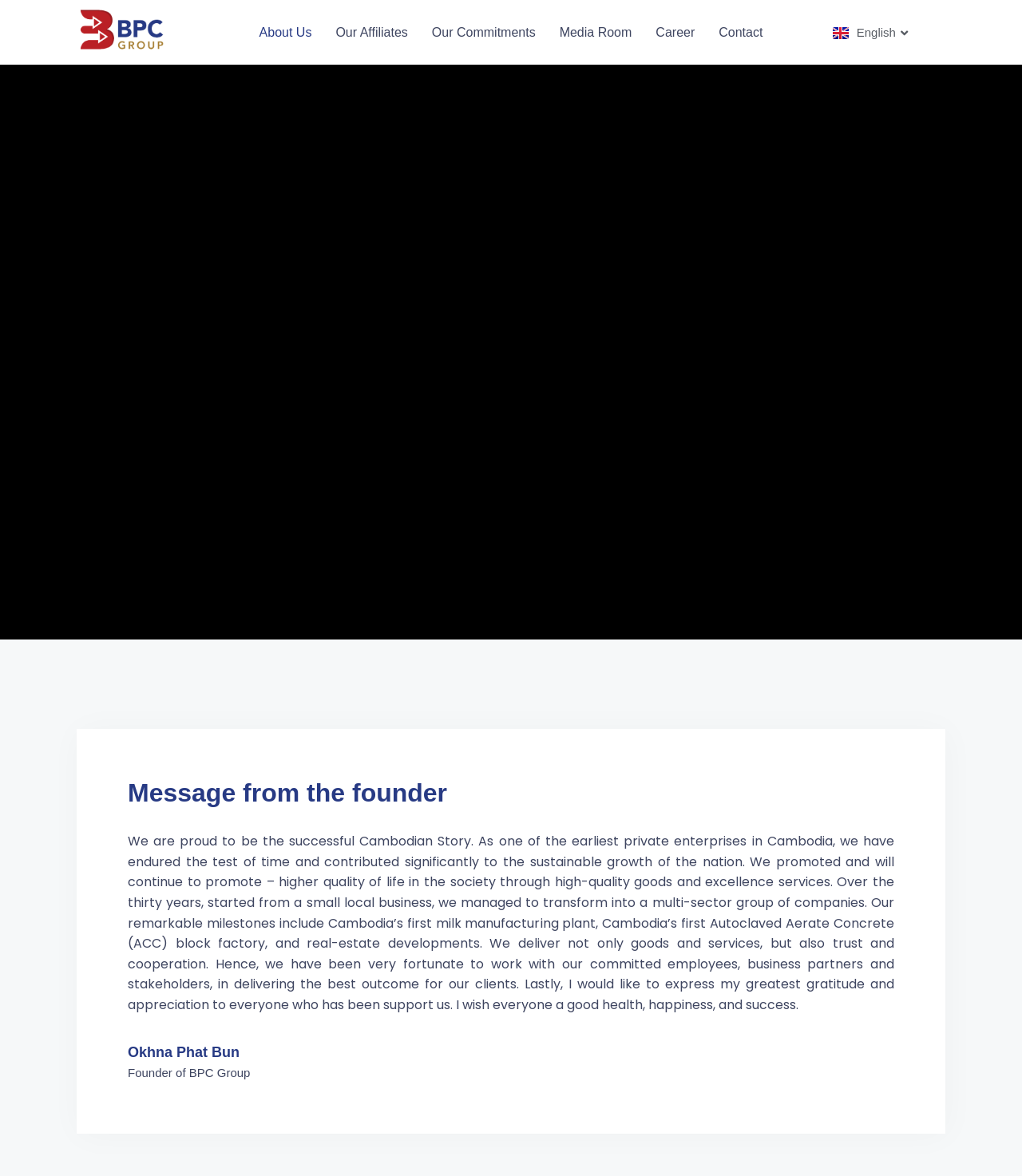Provide the bounding box coordinates for the UI element described in this sentence: "Our Commitments". The coordinates should be four float values between 0 and 1, i.e., [left, top, right, bottom].

[0.411, 0.012, 0.536, 0.043]